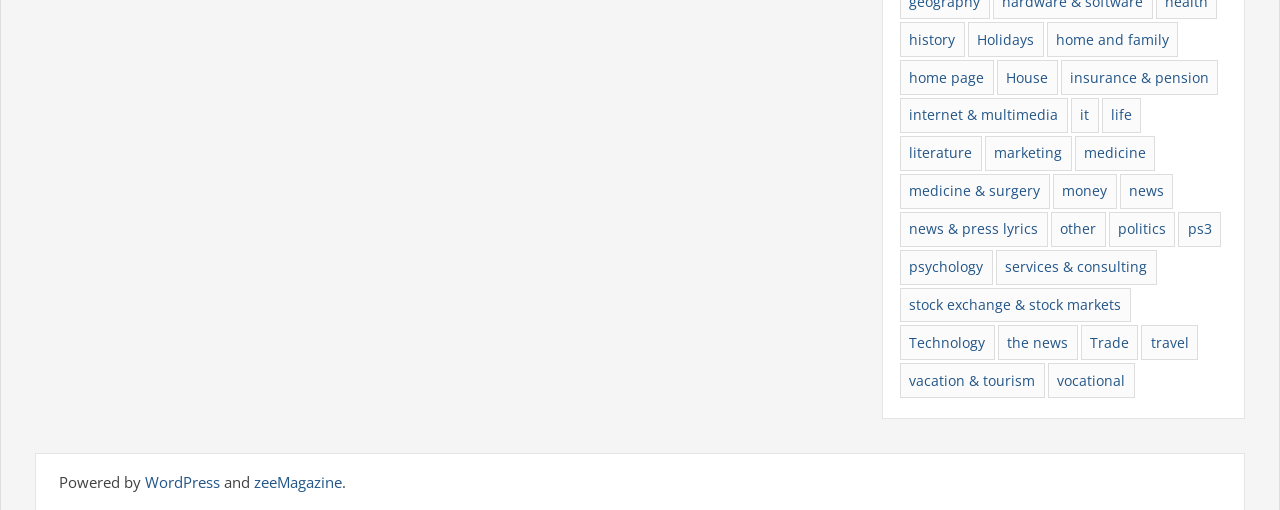Locate the bounding box coordinates of the element I should click to achieve the following instruction: "view insurance & pension".

[0.829, 0.118, 0.952, 0.187]